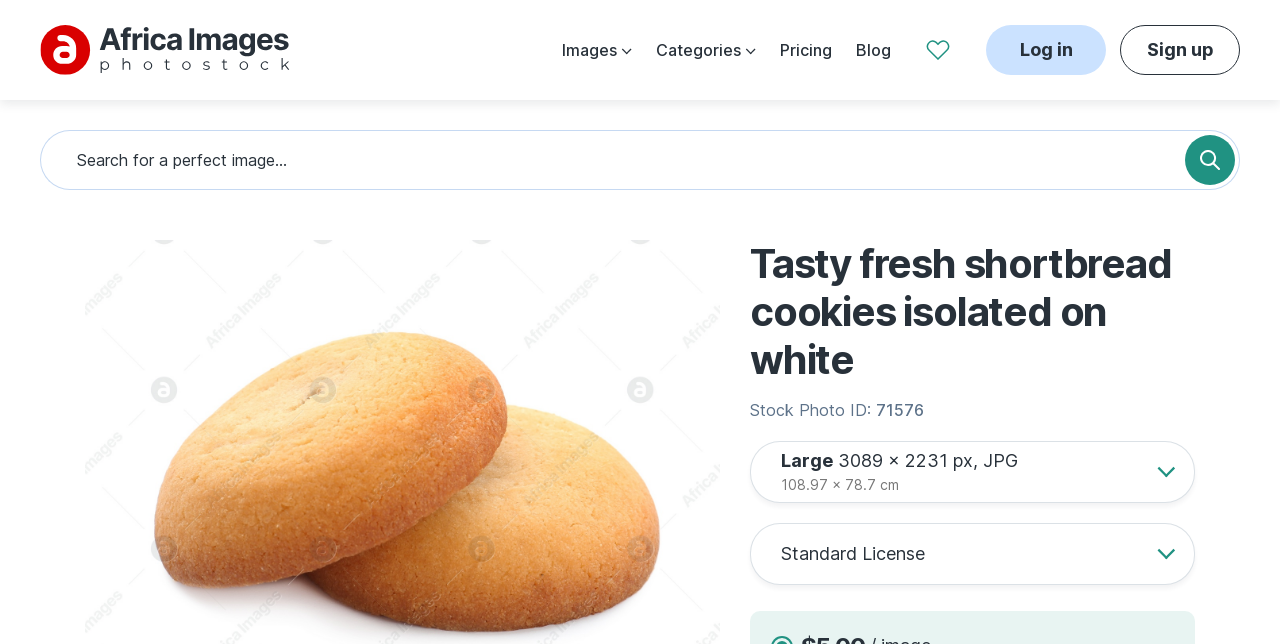Please look at the image and answer the question with a detailed explanation: What is the orientation of the menu?

The orientation of the menu can be determined by looking at the menu element which has a vertical orientation and contains menu items such as 'StandardLicense'.